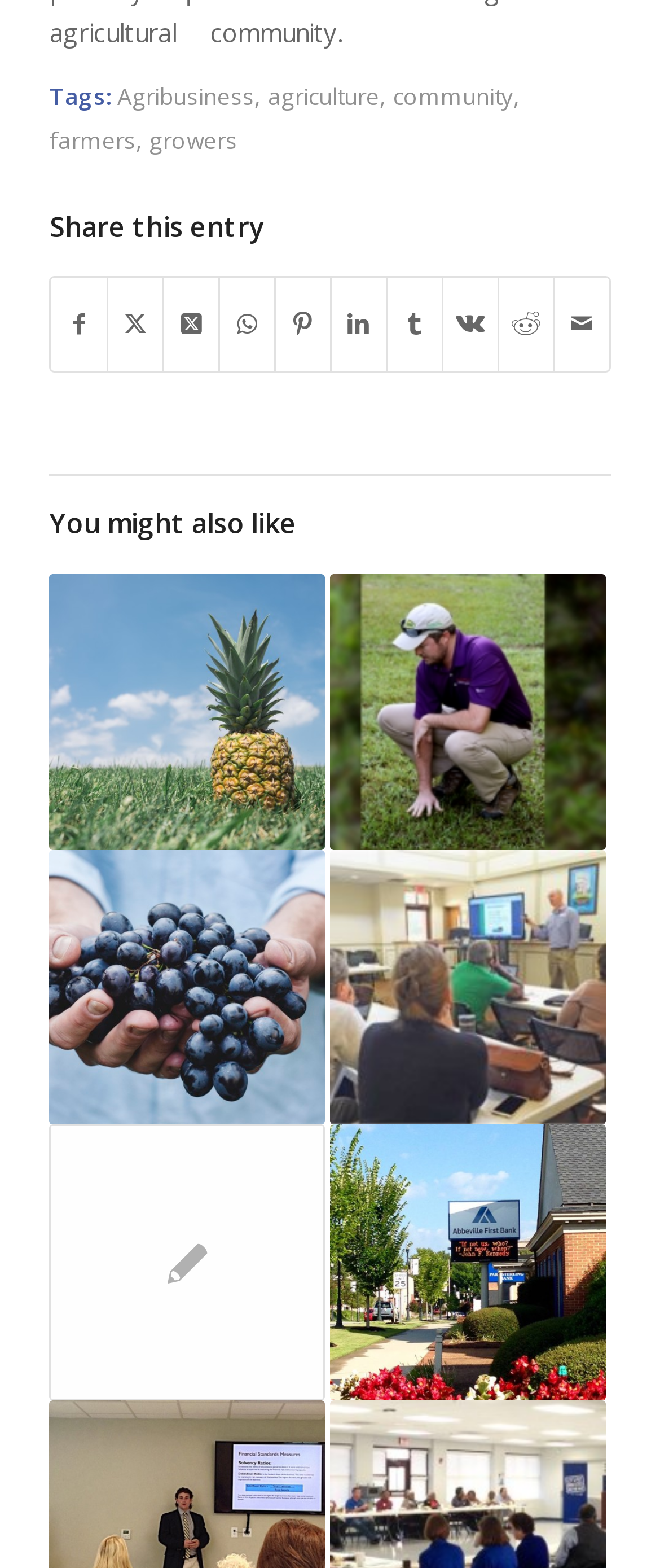What are the tags related to this entry?
Can you give a detailed and elaborate answer to the question?

The tags are listed in the footer section of the webpage, separated by commas. They are 'Agribusiness', 'agriculture', 'community', 'farmers', and 'growers'.